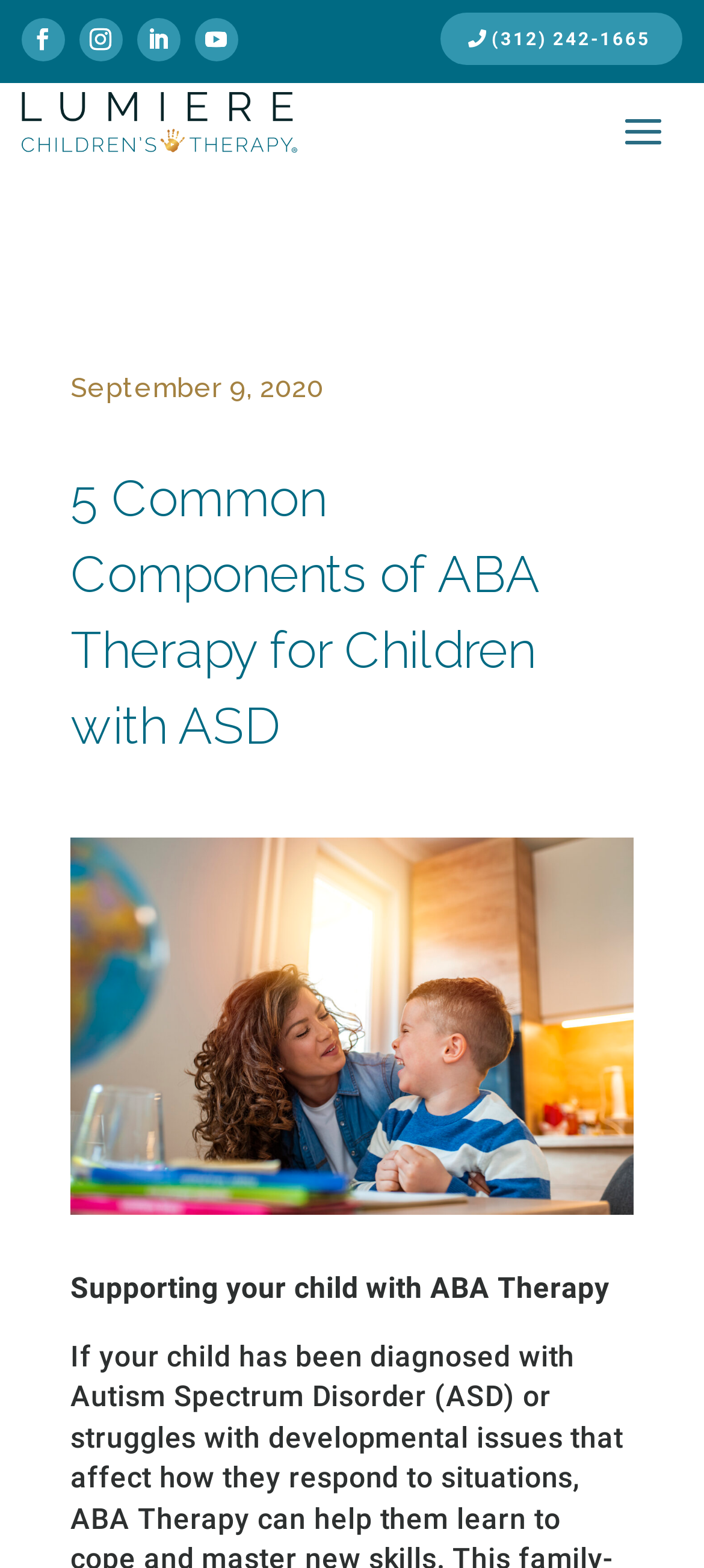Extract the main heading text from the webpage.

5 Common Components of ABA Therapy for Children with ASD